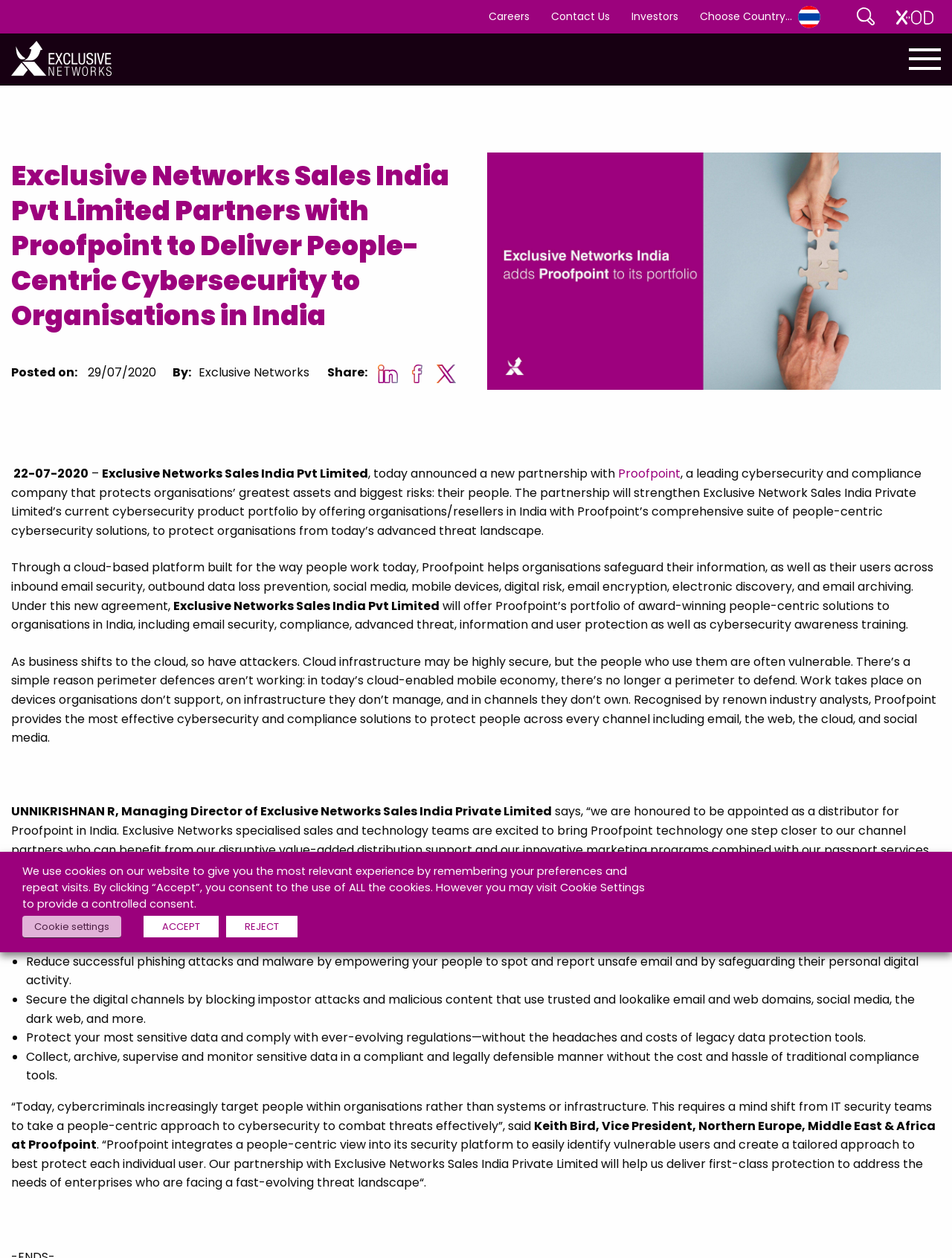Determine the bounding box coordinates of the region that needs to be clicked to achieve the task: "Select India from the country list".

[0.727, 0.477, 0.883, 0.496]